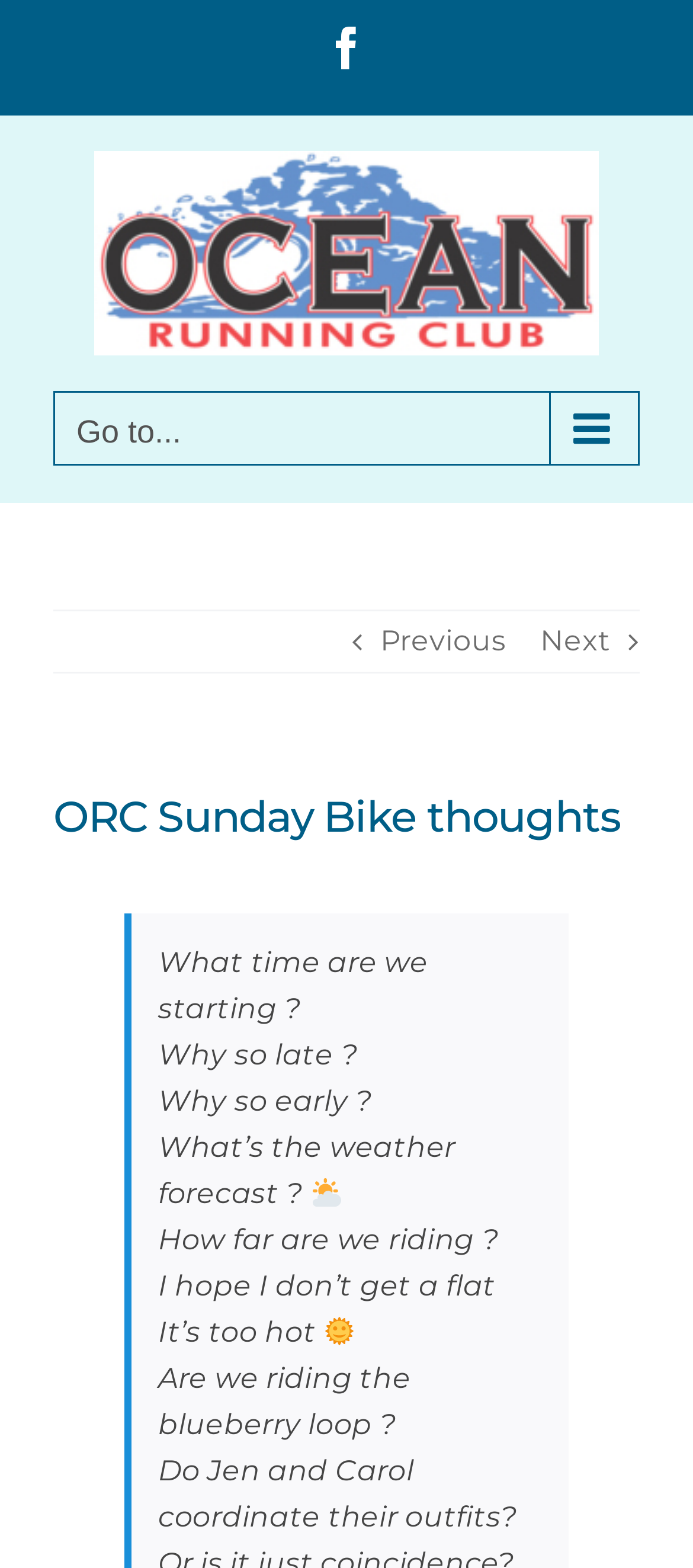Please find the bounding box coordinates in the format (top-left x, top-left y, bottom-right x, bottom-right y) for the given element description. Ensure the coordinates are floating point numbers between 0 and 1. Description: Facebook

[0.469, 0.017, 0.531, 0.044]